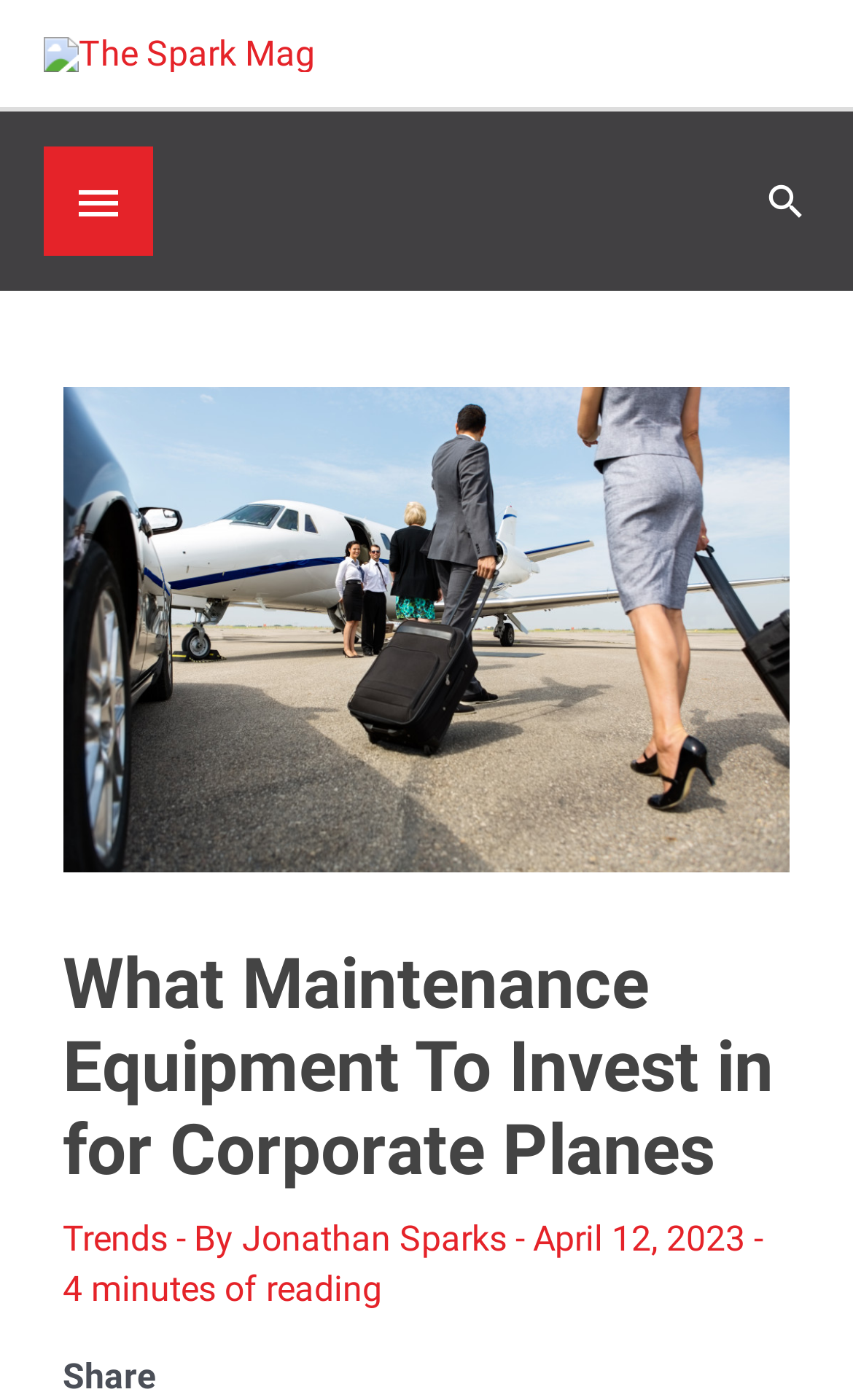Give a one-word or one-phrase response to the question:
What is the author of the article?

Jonathan Sparks